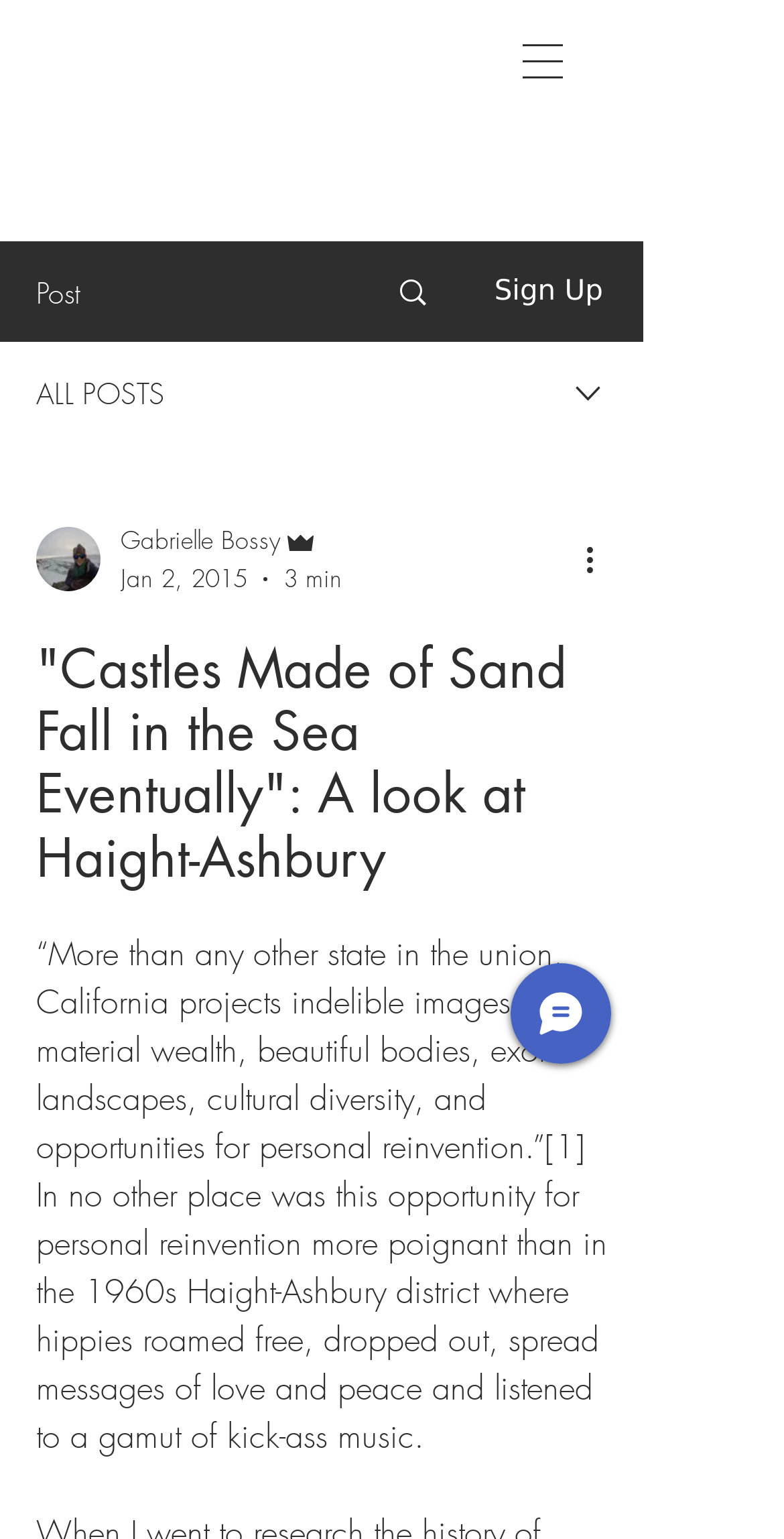Bounding box coordinates are specified in the format (top-left x, top-left y, bottom-right x, bottom-right y). All values are floating point numbers bounded between 0 and 1. Please provide the bounding box coordinate of the region this sentence describes: Chat

[0.651, 0.626, 0.779, 0.691]